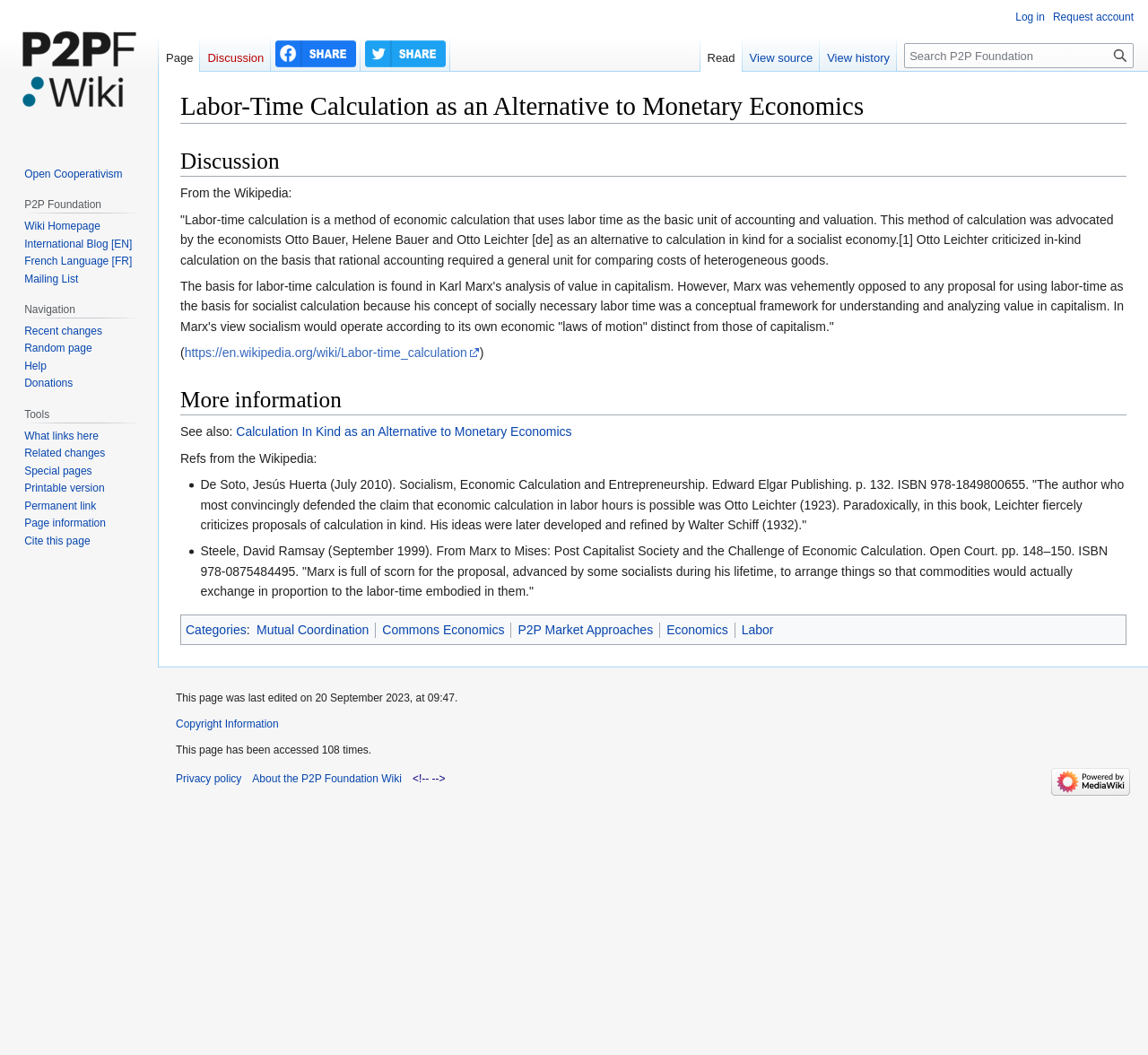Who criticized in-kind calculation?
Using the visual information, answer the question in a single word or phrase.

Otto Leichter